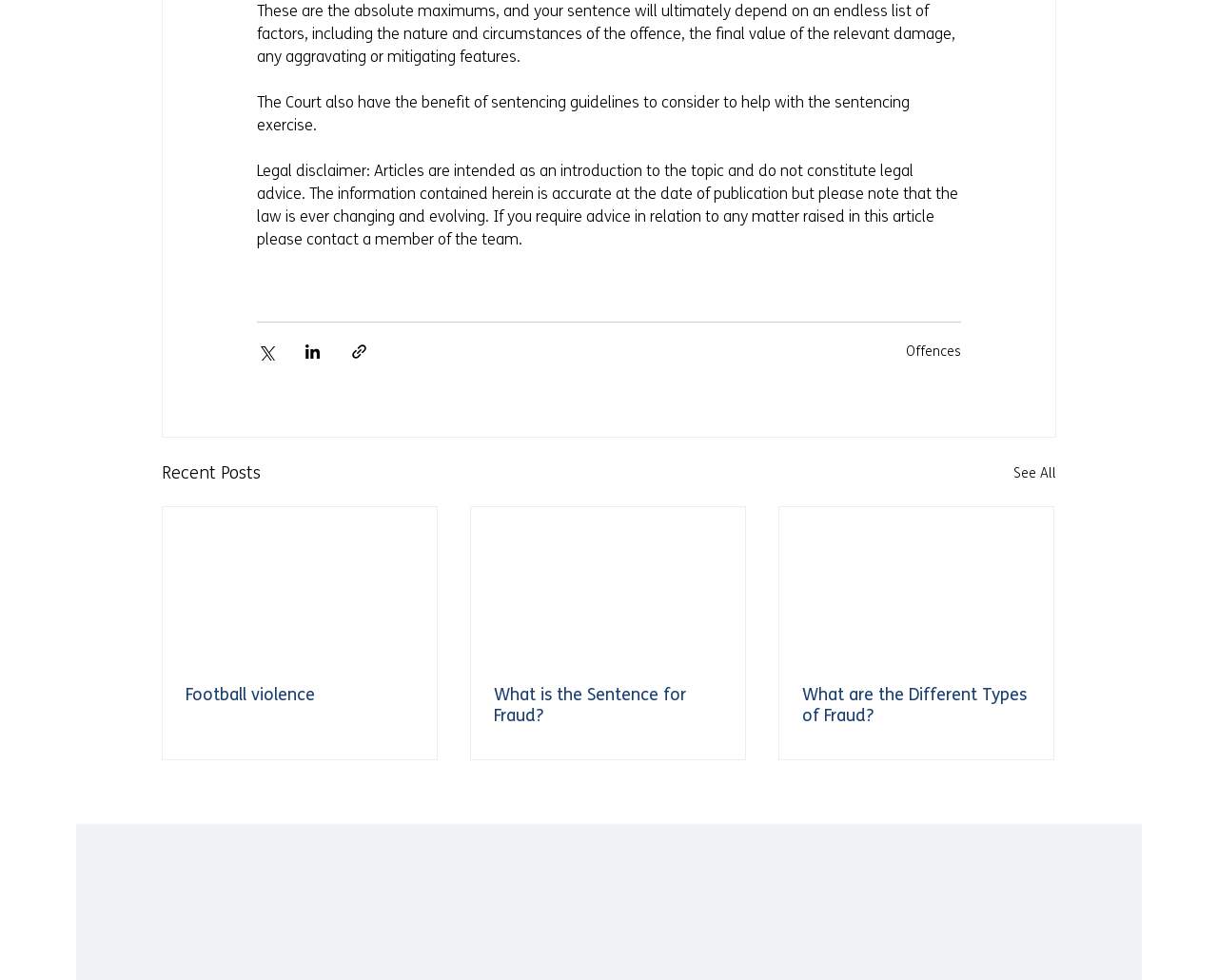What is the purpose of the legal disclaimer?
Based on the screenshot, give a detailed explanation to answer the question.

The legal disclaimer is intended to provide a warning to readers that the article is not a substitute for legal advice and that the law is subject to change. This can be inferred from the static text element with the legal disclaimer, which mentions that the information is accurate at the date of publication but may not be up-to-date.